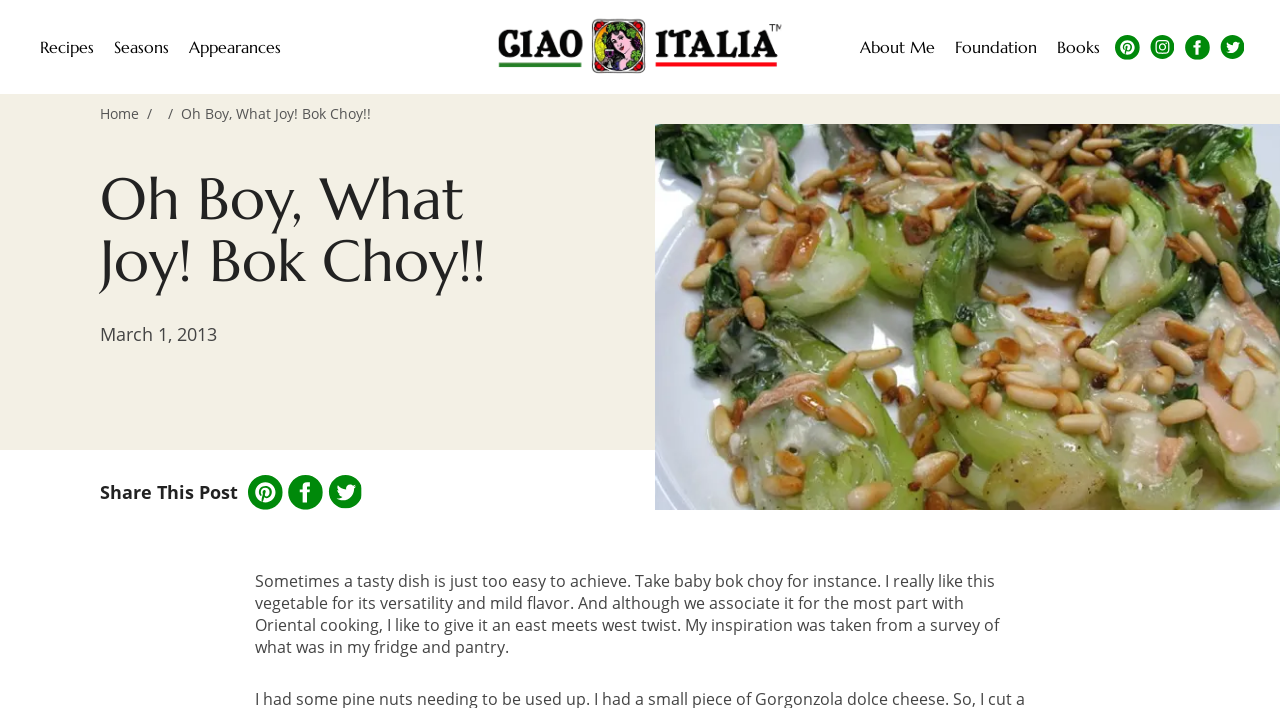Indicate the bounding box coordinates of the element that must be clicked to execute the instruction: "Go to Ciao Italia homepage". The coordinates should be given as four float numbers between 0 and 1, i.e., [left, top, right, bottom].

[0.389, 0.018, 0.611, 0.114]